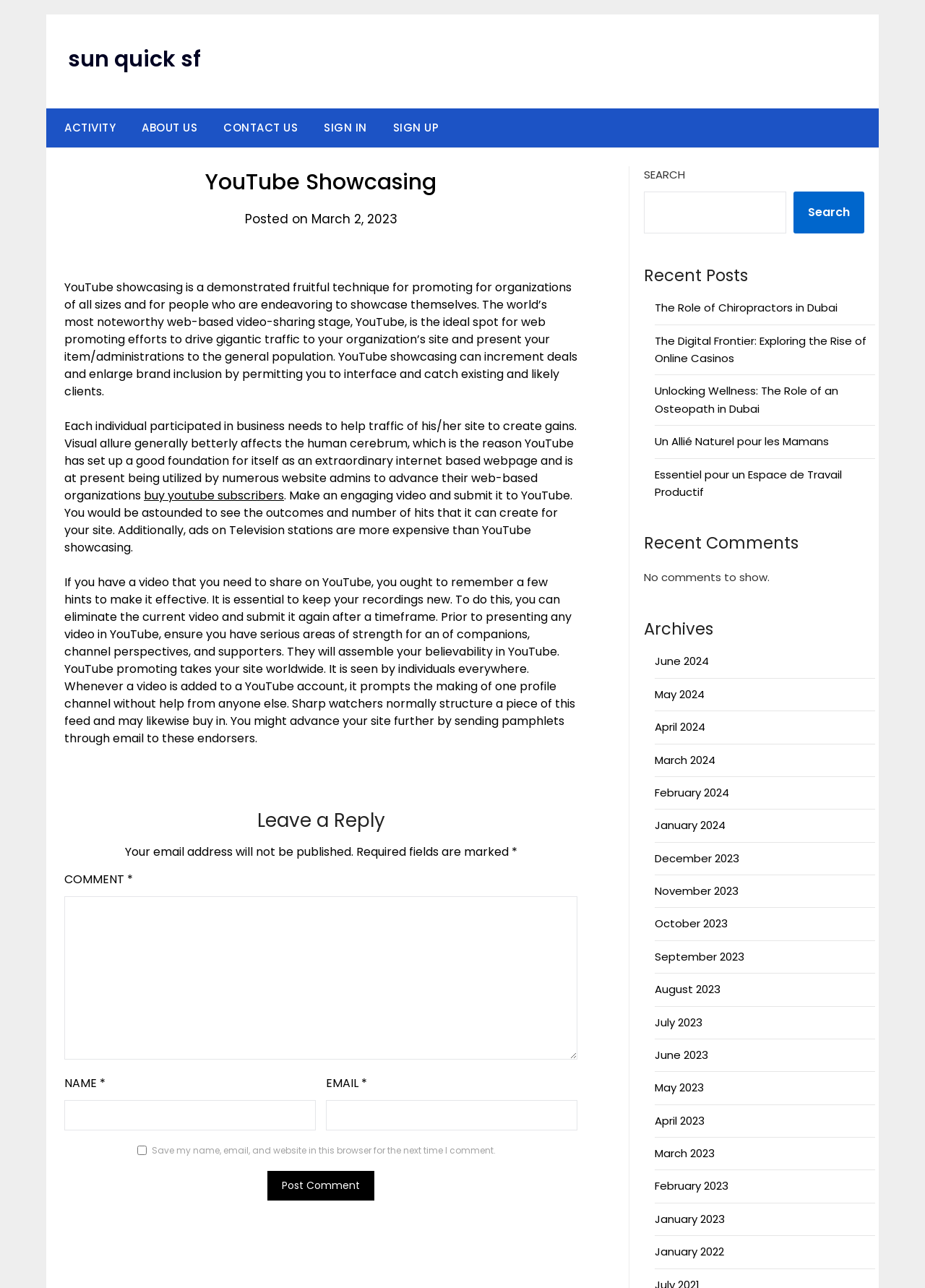Respond to the following question with a brief word or phrase:
What is the benefit of using YouTube for marketing?

Global reach